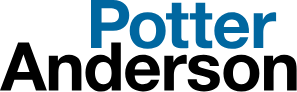What is the font style of 'Anderson'?
Provide a concise answer using a single word or phrase based on the image.

Bold black